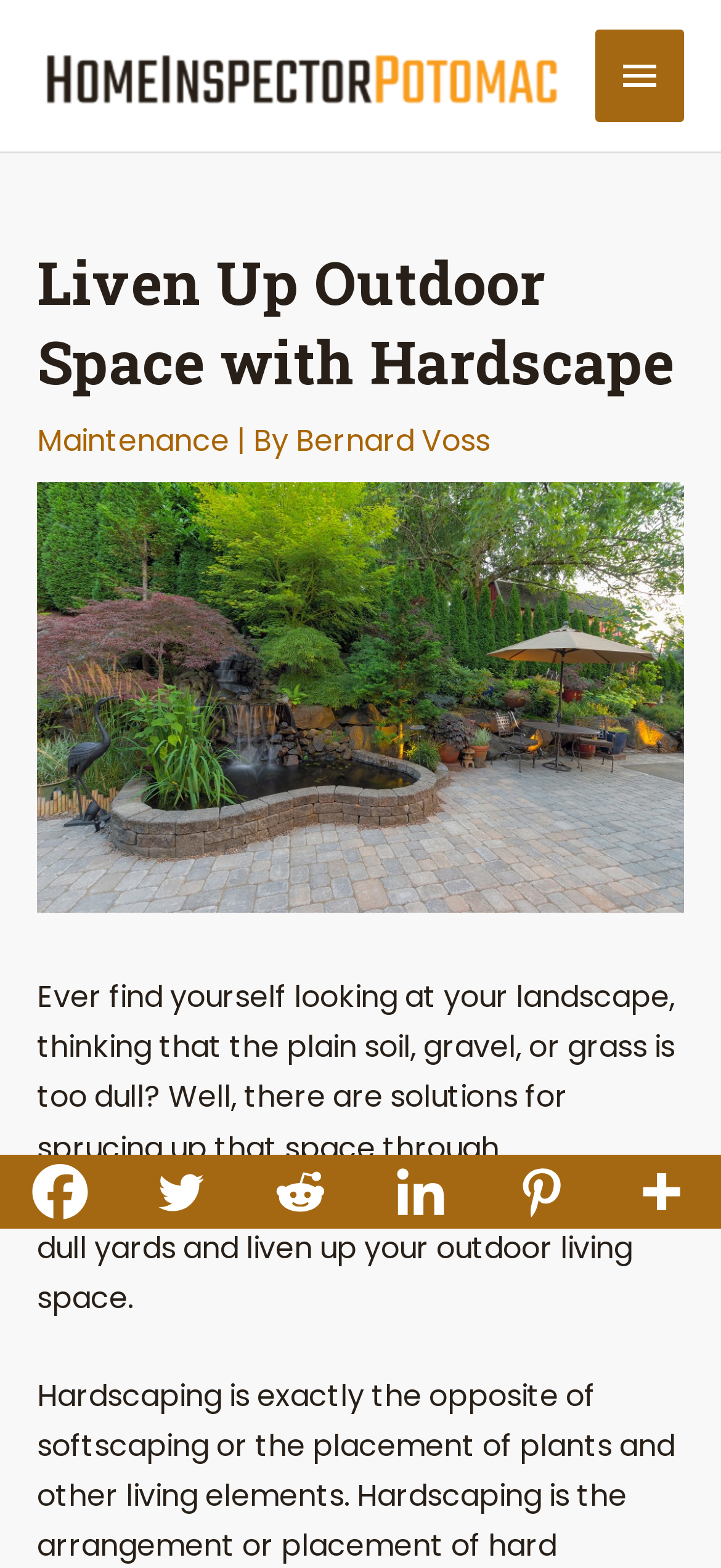Determine the bounding box coordinates of the clickable element to complete this instruction: "Visit Facebook page". Provide the coordinates in the format of four float numbers between 0 and 1, [left, top, right, bottom].

[0.0, 0.736, 0.167, 0.784]